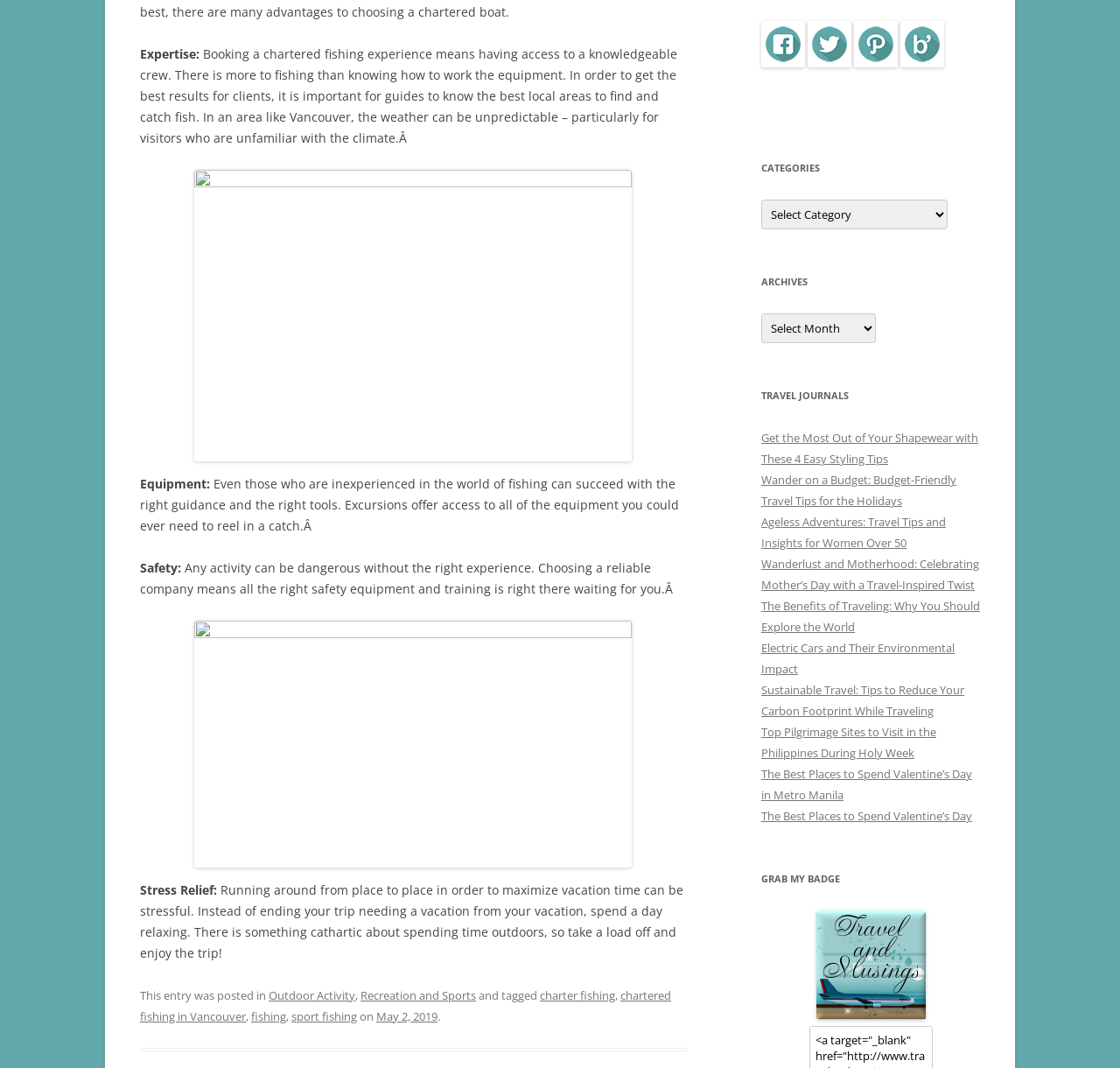Pinpoint the bounding box coordinates of the area that should be clicked to complete the following instruction: "View the 'GRAB MY BADGE' section". The coordinates must be given as four float numbers between 0 and 1, i.e., [left, top, right, bottom].

[0.68, 0.813, 0.875, 0.833]